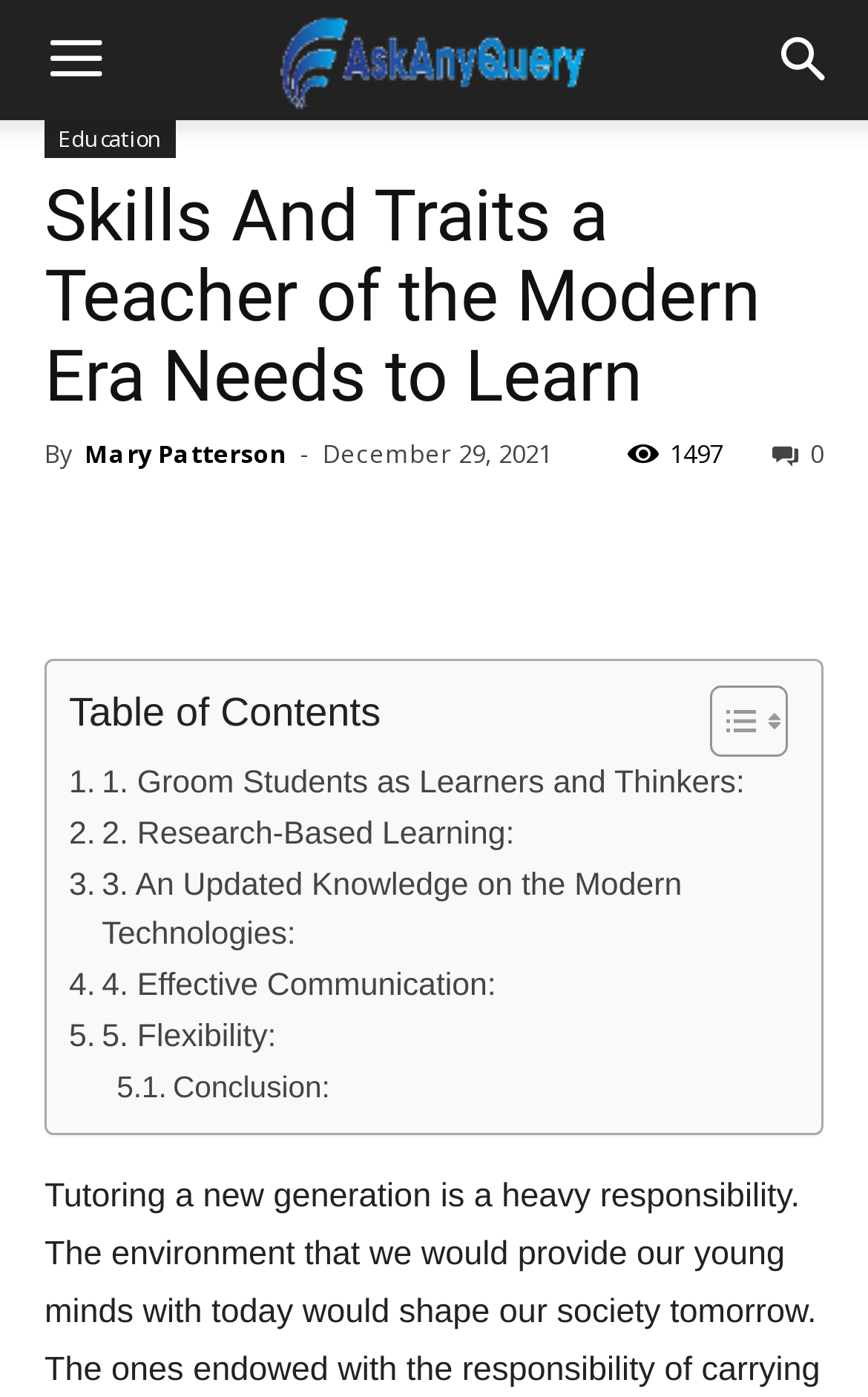Identify the bounding box coordinates for the region to click in order to carry out this instruction: "View the first topic in the Table of Contents". Provide the coordinates using four float numbers between 0 and 1, formatted as [left, top, right, bottom].

[0.079, 0.543, 0.858, 0.58]